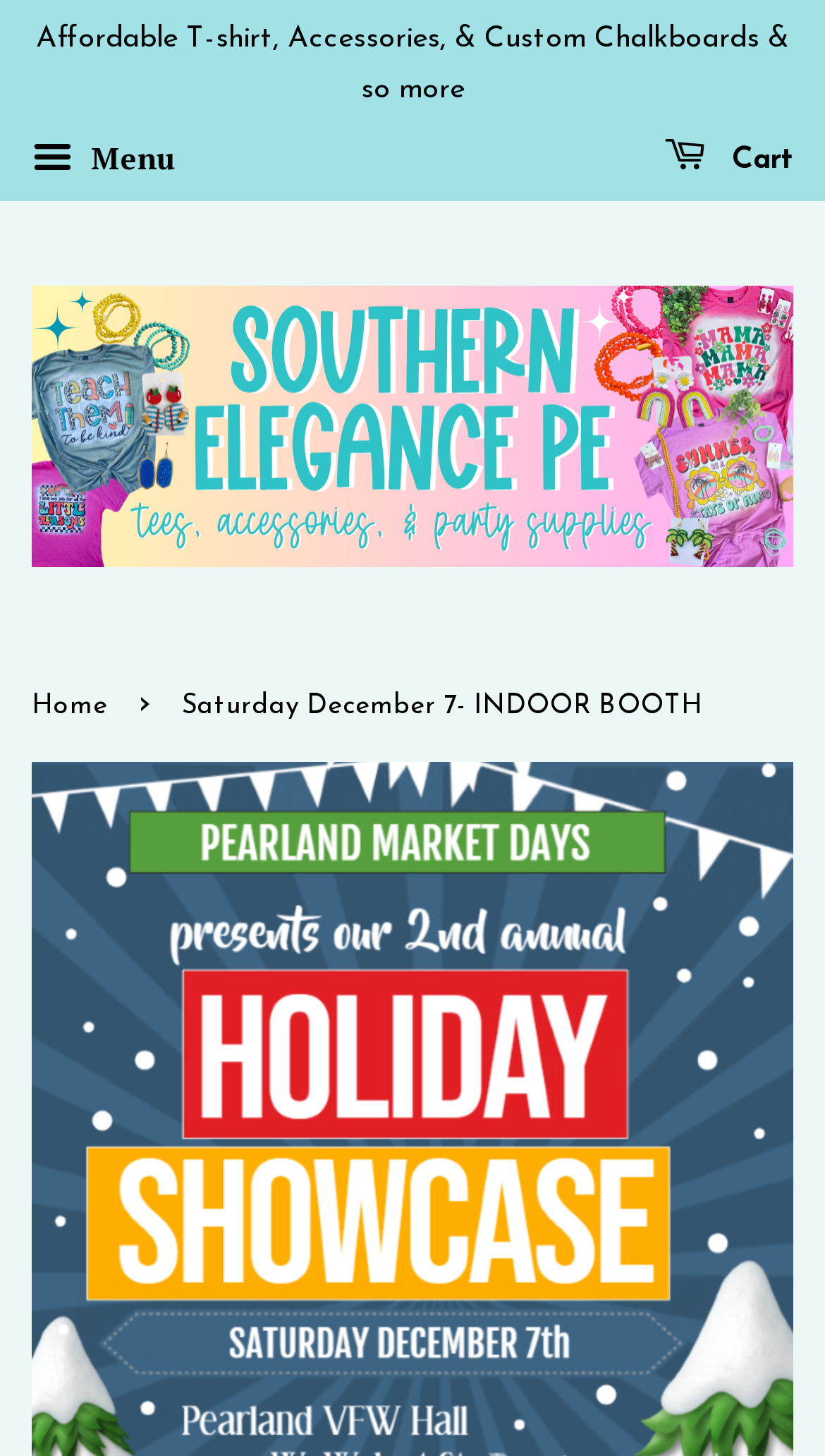Explain the webpage's design and content in an elaborate manner.

The webpage appears to be a vendor booth page for the Holiday Craft Vendor Show on December 7th, 2019. At the top, there is a static text element that reads "Affordable T-shirt, Accessories, & Custom Chalkboards & so more", which is likely a brief description of the vendor's products.

To the right of this text, there is a button labeled "Menu" that is not currently expanded. Next to the menu button, there is a link to the vendor's cart. 

Below these elements, there is a prominent link to "Southern Elegance PE", which is accompanied by an image with the same name. This link and image combination likely serves as the vendor's logo or branding.

Underneath the logo, there is a navigation section labeled "breadcrumbs" that displays the vendor's navigation path. This section contains a link to the "Home" page, as well as a static text element that repeats the title of the page, "Saturday December 7- INDOOR BOOTH".